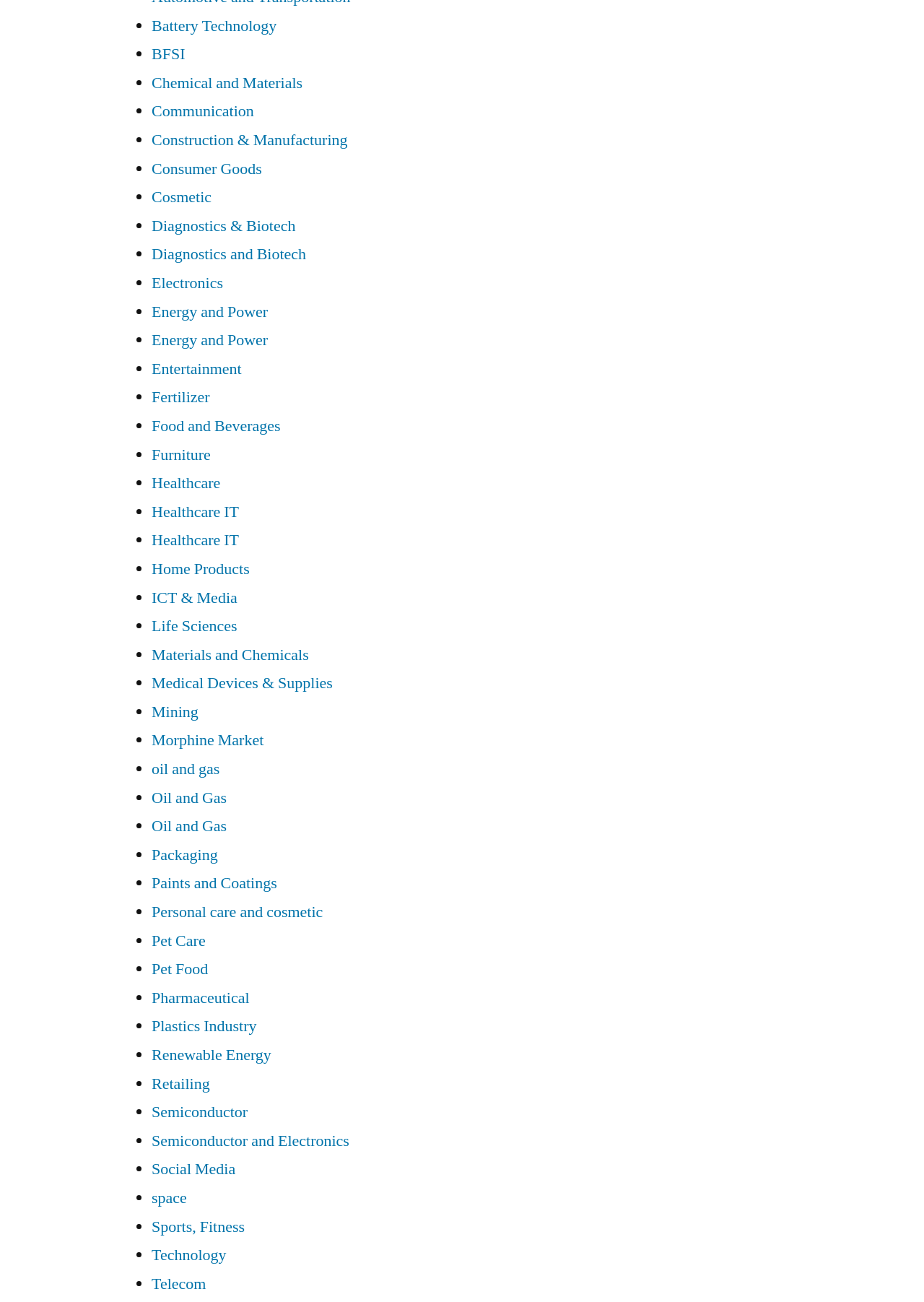Give a one-word or phrase response to the following question: Is 'Diagnostics & Biotech' listed twice?

Yes